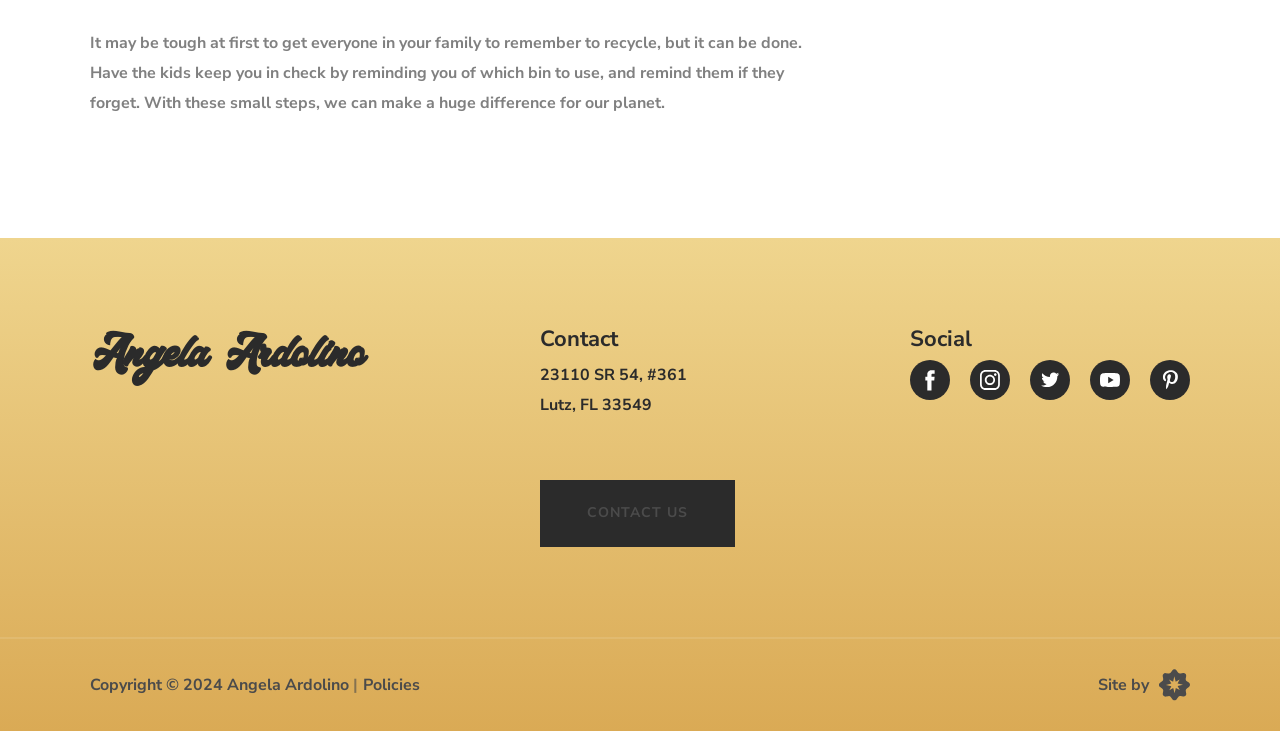What is the copyright year mentioned on the webpage?
Please interpret the details in the image and answer the question thoroughly.

The webpage mentions the copyright year '2024' in a static text element at the bottom of the page.